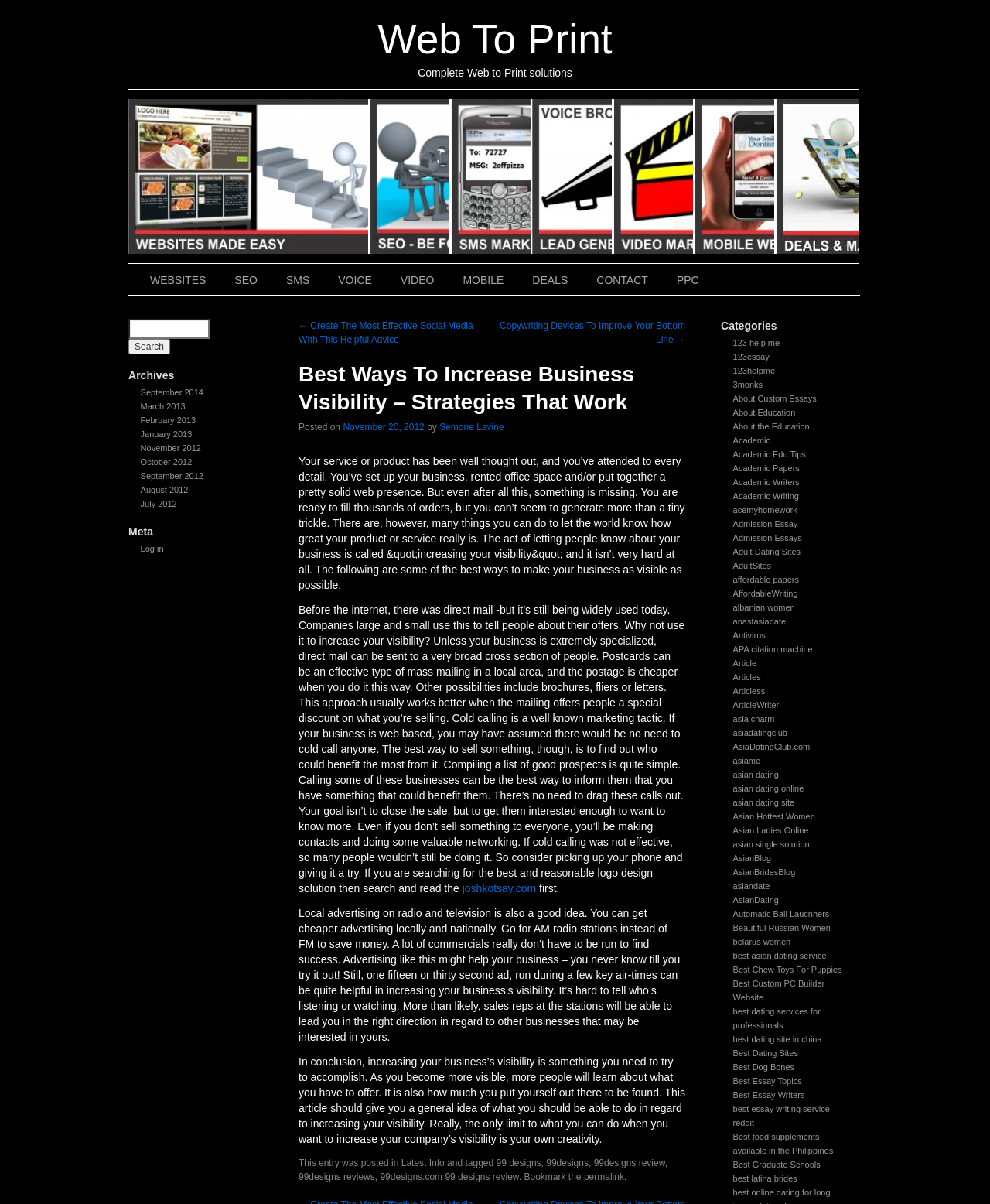How can users access archived content on this webpage?
Using the information from the image, answer the question thoroughly.

The webpage has a section titled 'Archives' with links to archived content from various months and years, allowing users to access older articles and resources.